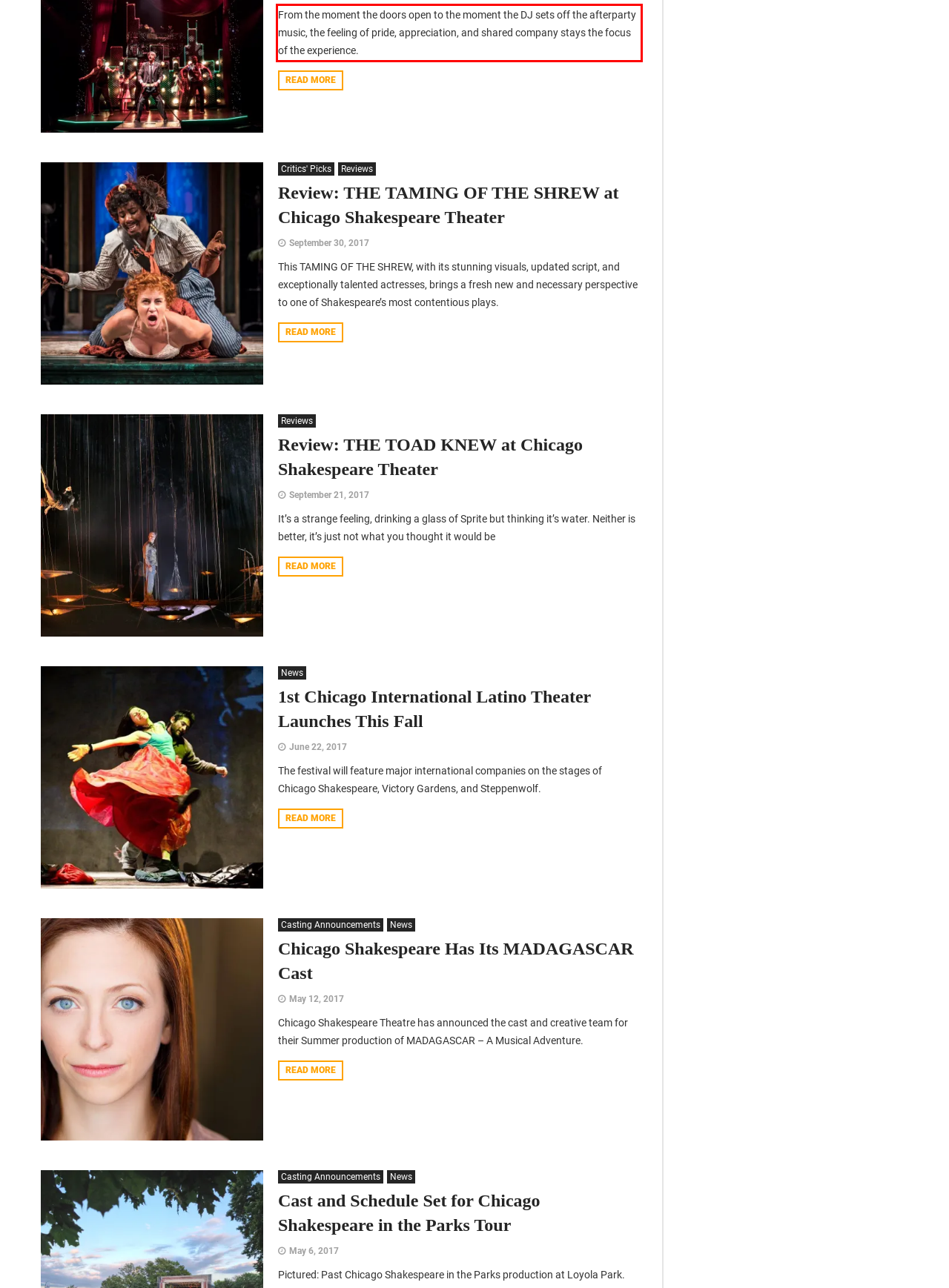In the screenshot of the webpage, find the red bounding box and perform OCR to obtain the text content restricted within this red bounding box.

From the moment the doors open to the moment the DJ sets off the afterparty music, the feeling of pride, appreciation, and shared company stays the focus of the experience.